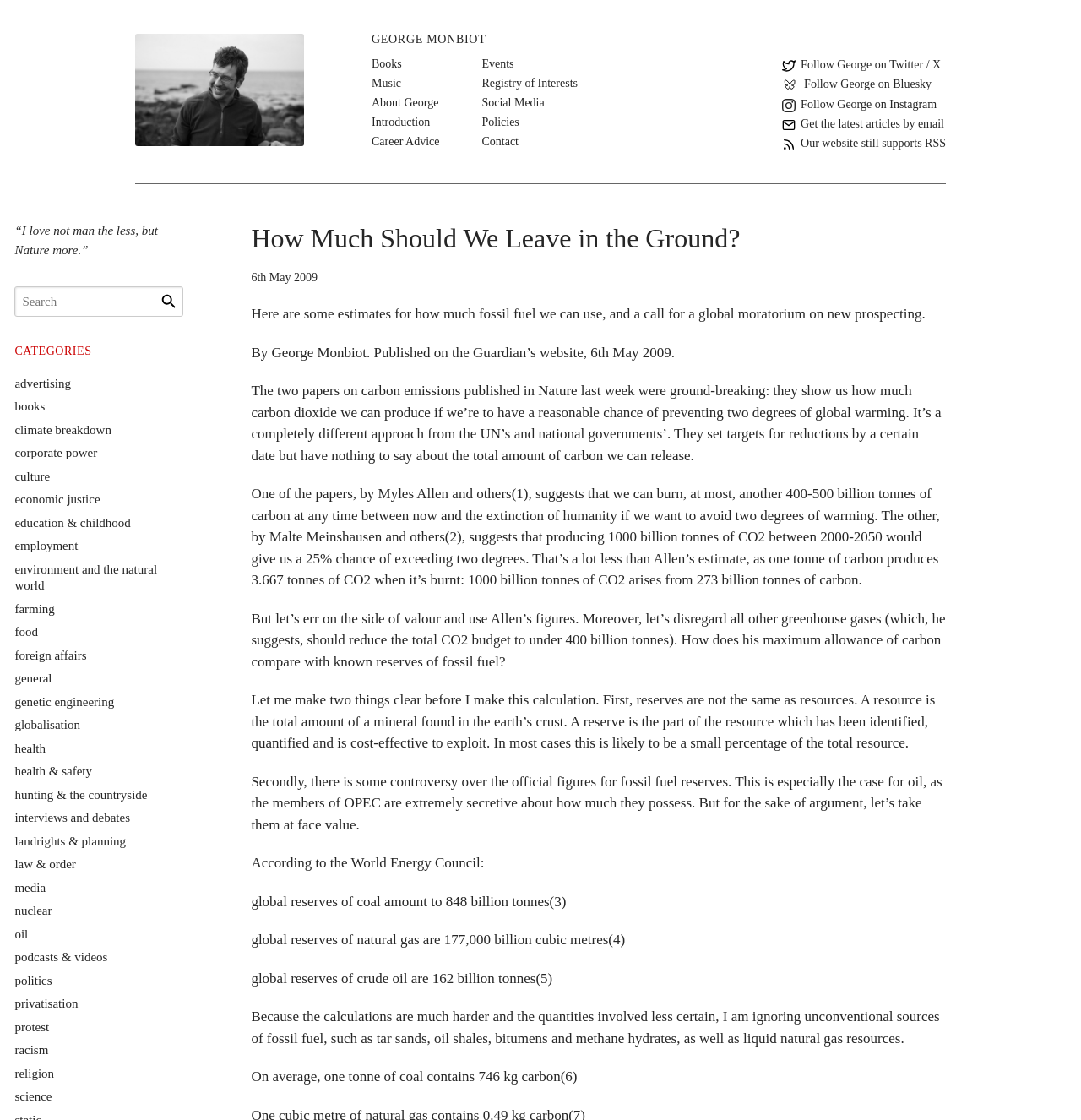What is the date of the article?
Refer to the image and respond with a one-word or short-phrase answer.

6th May 2009